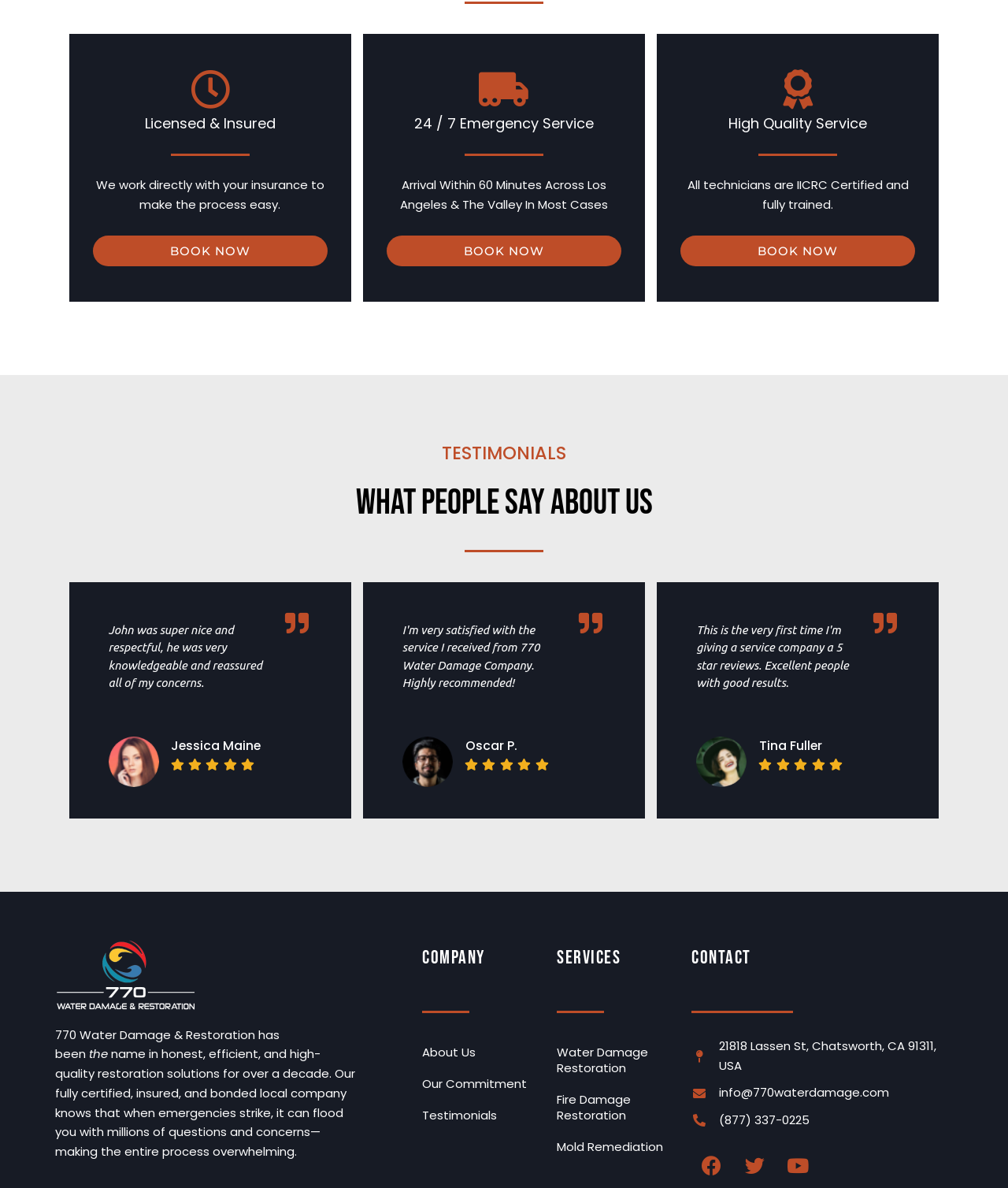Using the element description CO2 OIL VAPE CARTRIDGES, predict the bounding box coordinates for the UI element. Provide the coordinates in (top-left x, top-left y, bottom-right x, bottom-right y) format with values ranging from 0 to 1.

None